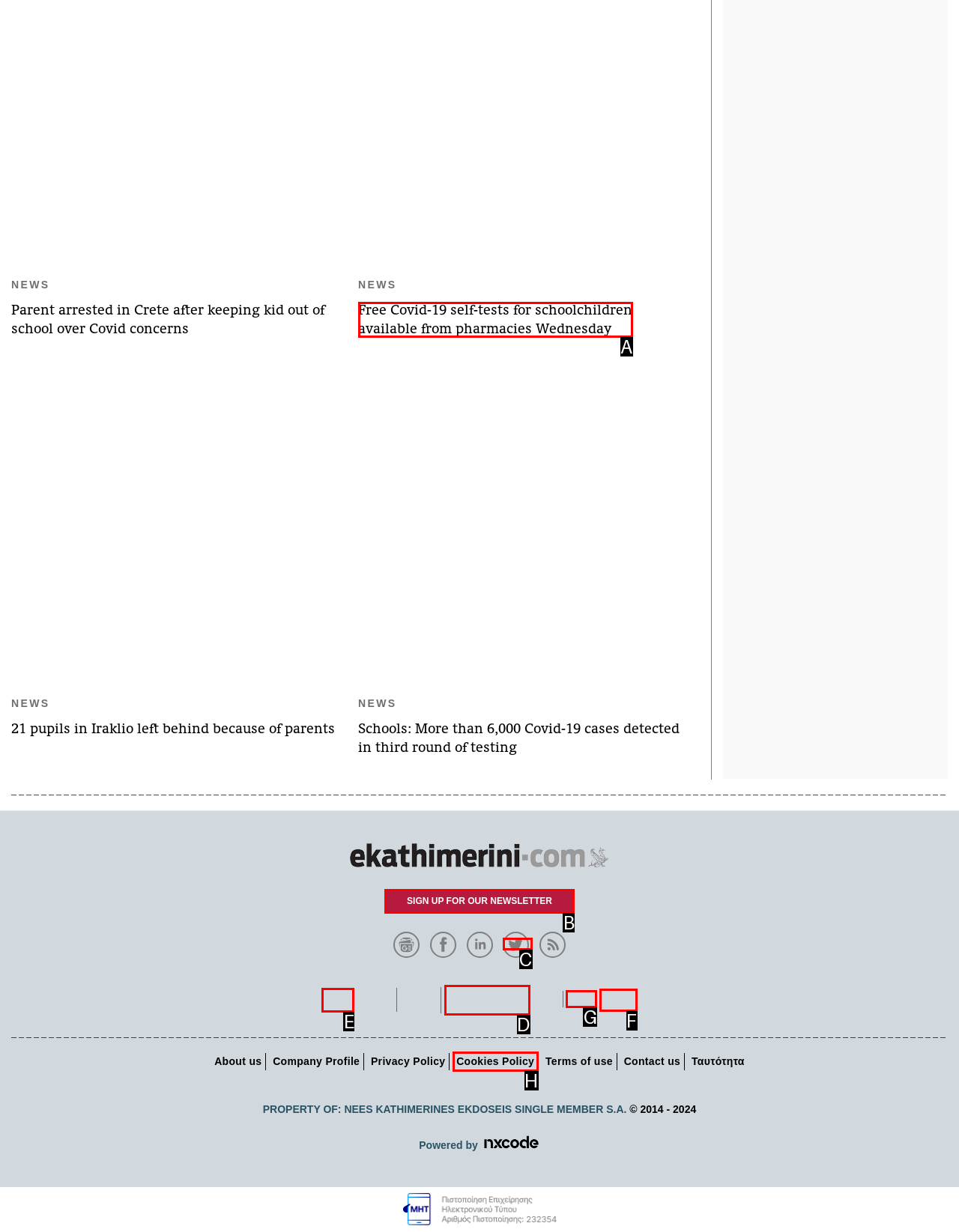Find the HTML element that corresponds to the description: Sign up for our Newsletter. Indicate your selection by the letter of the appropriate option.

B